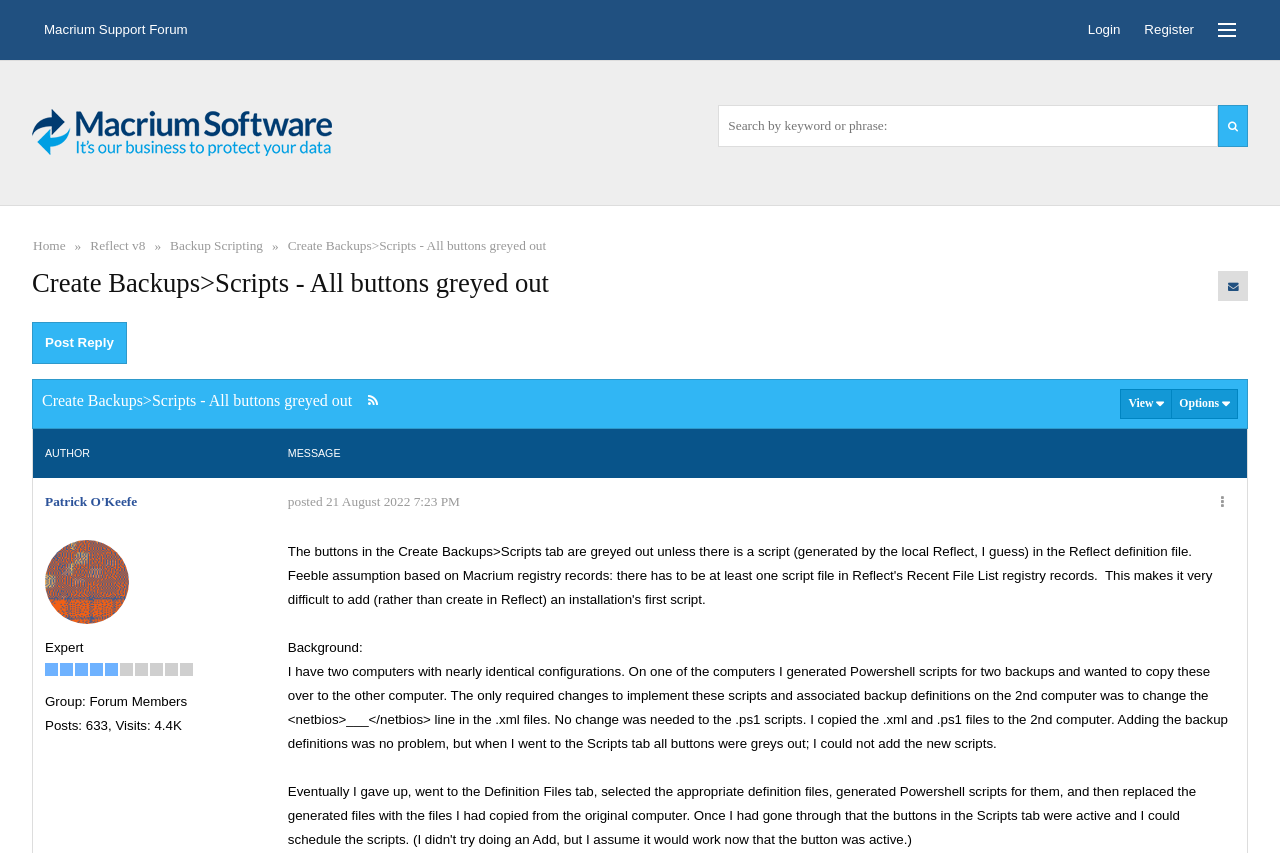Using the description: "Gates and Wickets", identify the bounding box of the corresponding UI element in the screenshot.

None